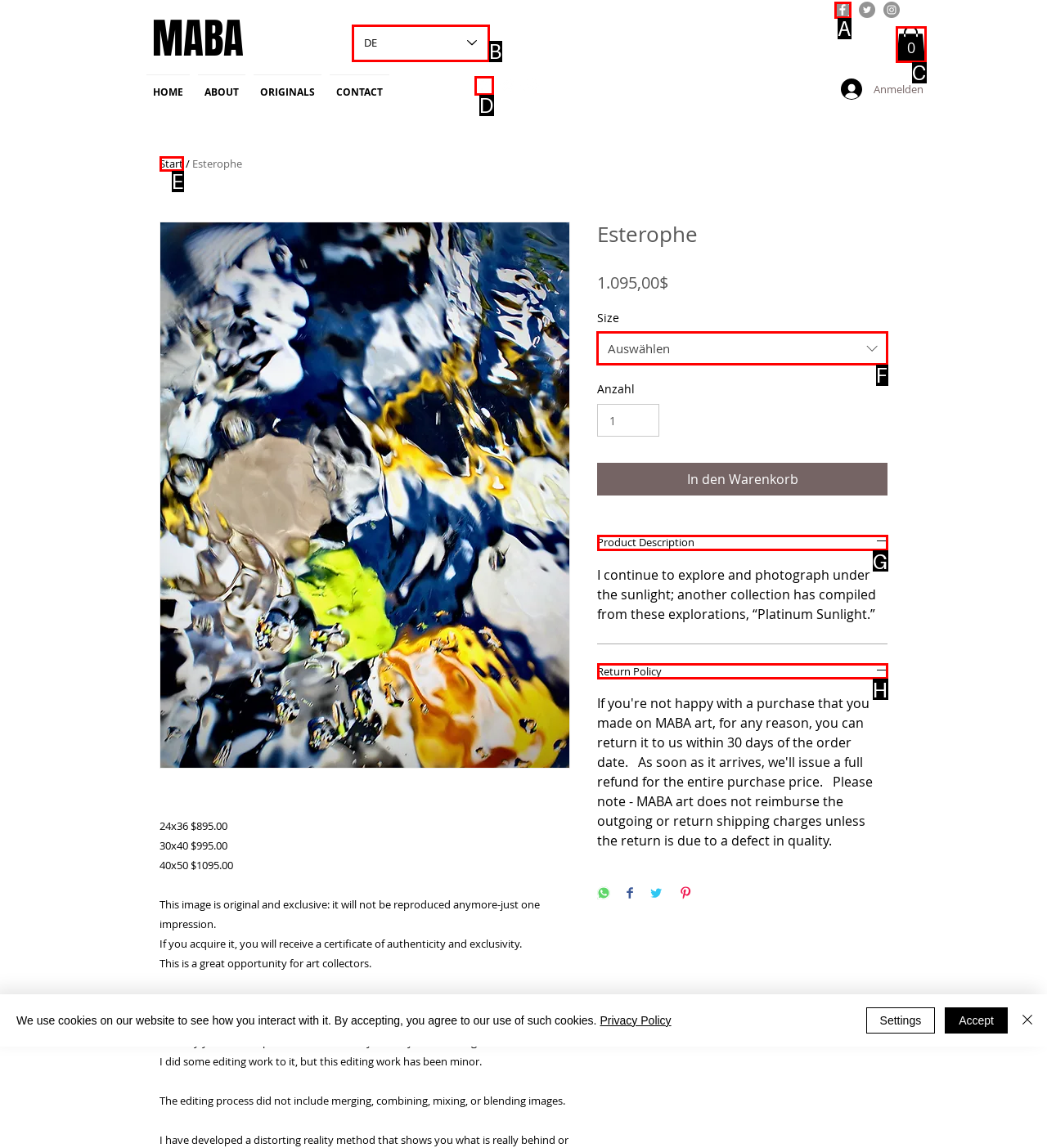Tell me which one HTML element I should click to complete the following instruction: Select a size from the dropdown list
Answer with the option's letter from the given choices directly.

F